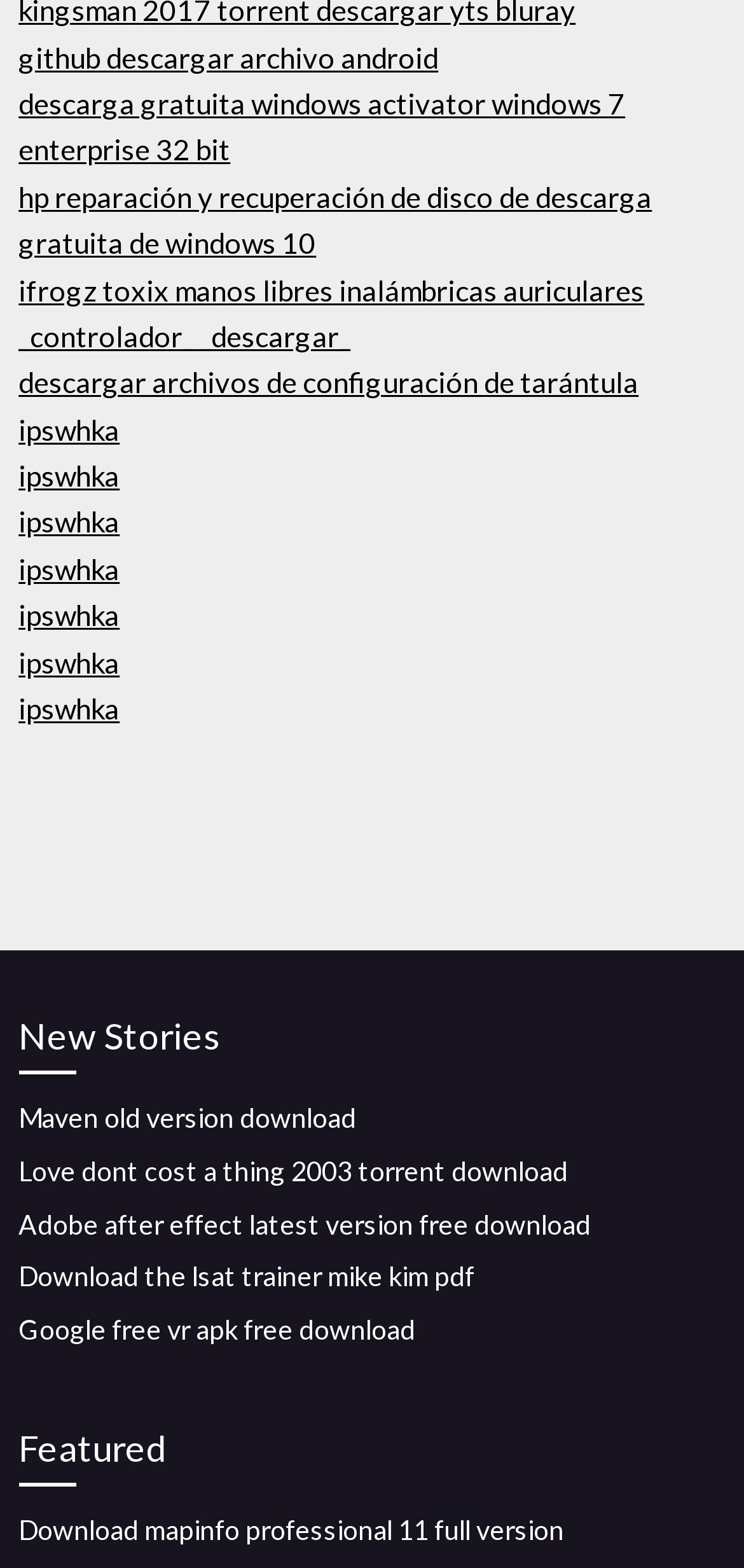Find the bounding box coordinates of the element's region that should be clicked in order to follow the given instruction: "Download mapinfo professional 11 full version". The coordinates should consist of four float numbers between 0 and 1, i.e., [left, top, right, bottom].

[0.025, 0.965, 0.758, 0.985]